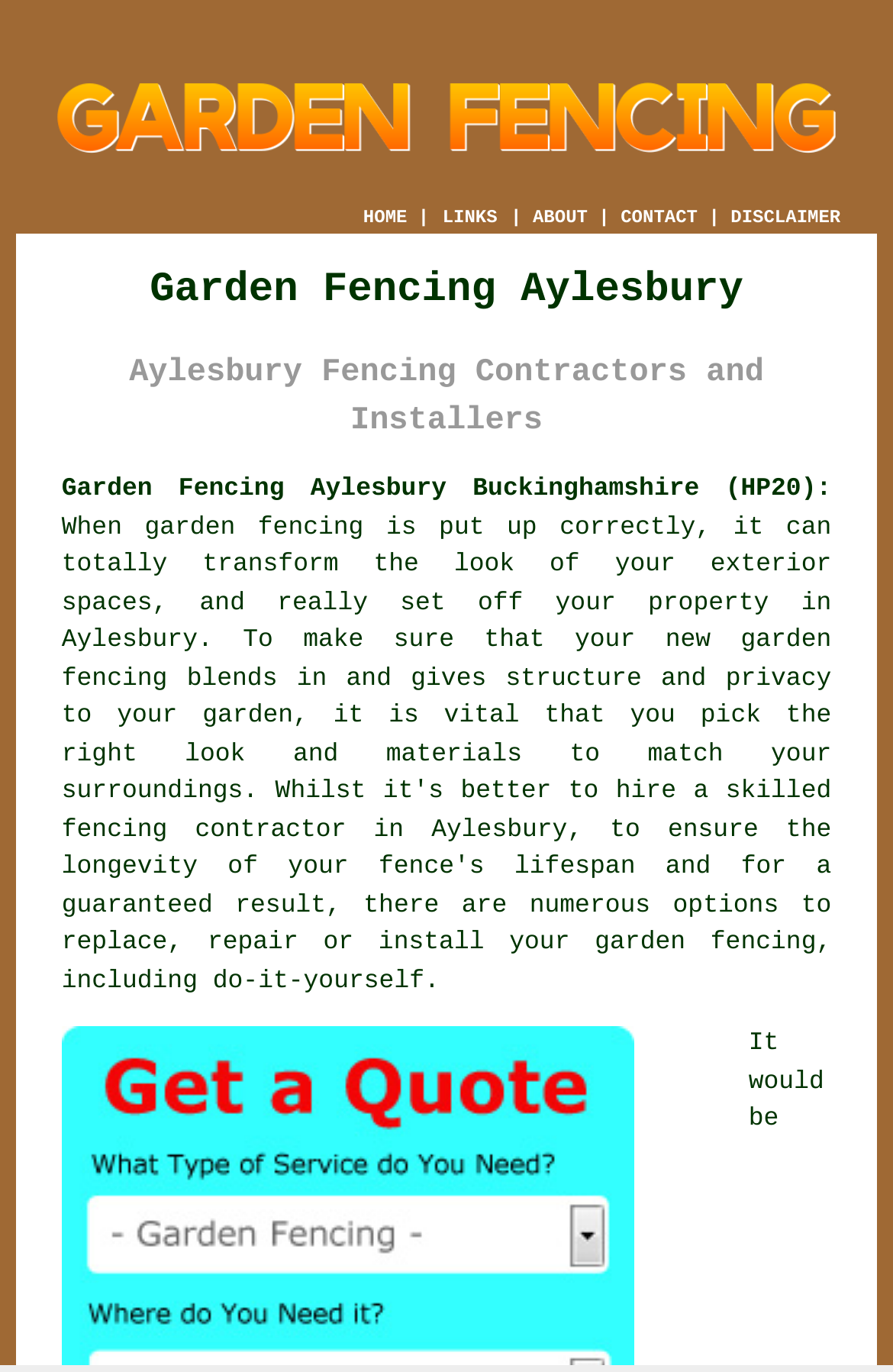Provide the bounding box coordinates of the HTML element described by the text: "fencing contractor". The coordinates should be in the format [left, top, right, bottom] with values between 0 and 1.

[0.069, 0.596, 0.388, 0.616]